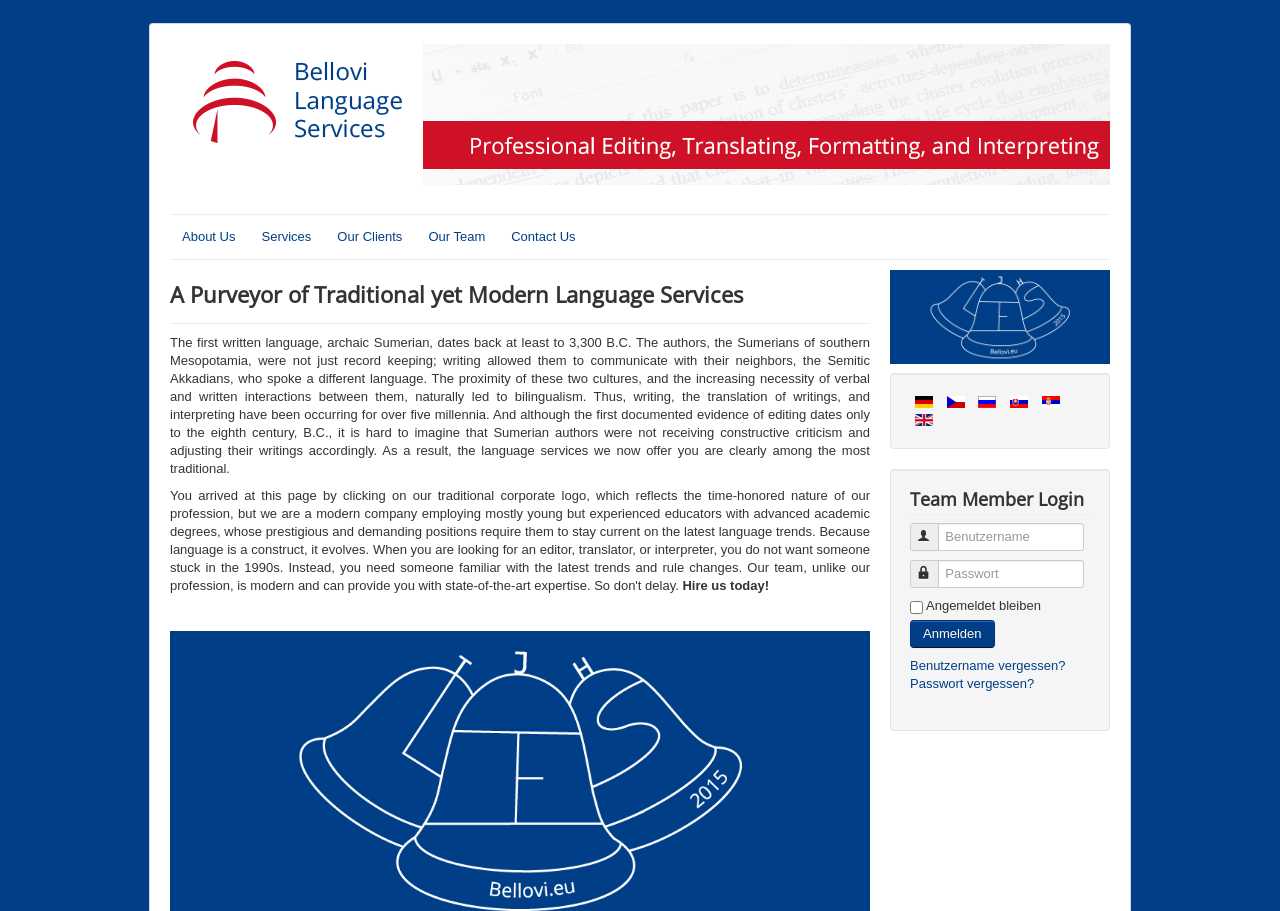Kindly determine the bounding box coordinates for the area that needs to be clicked to execute this instruction: "Click on Contact Us".

[0.39, 0.244, 0.459, 0.277]